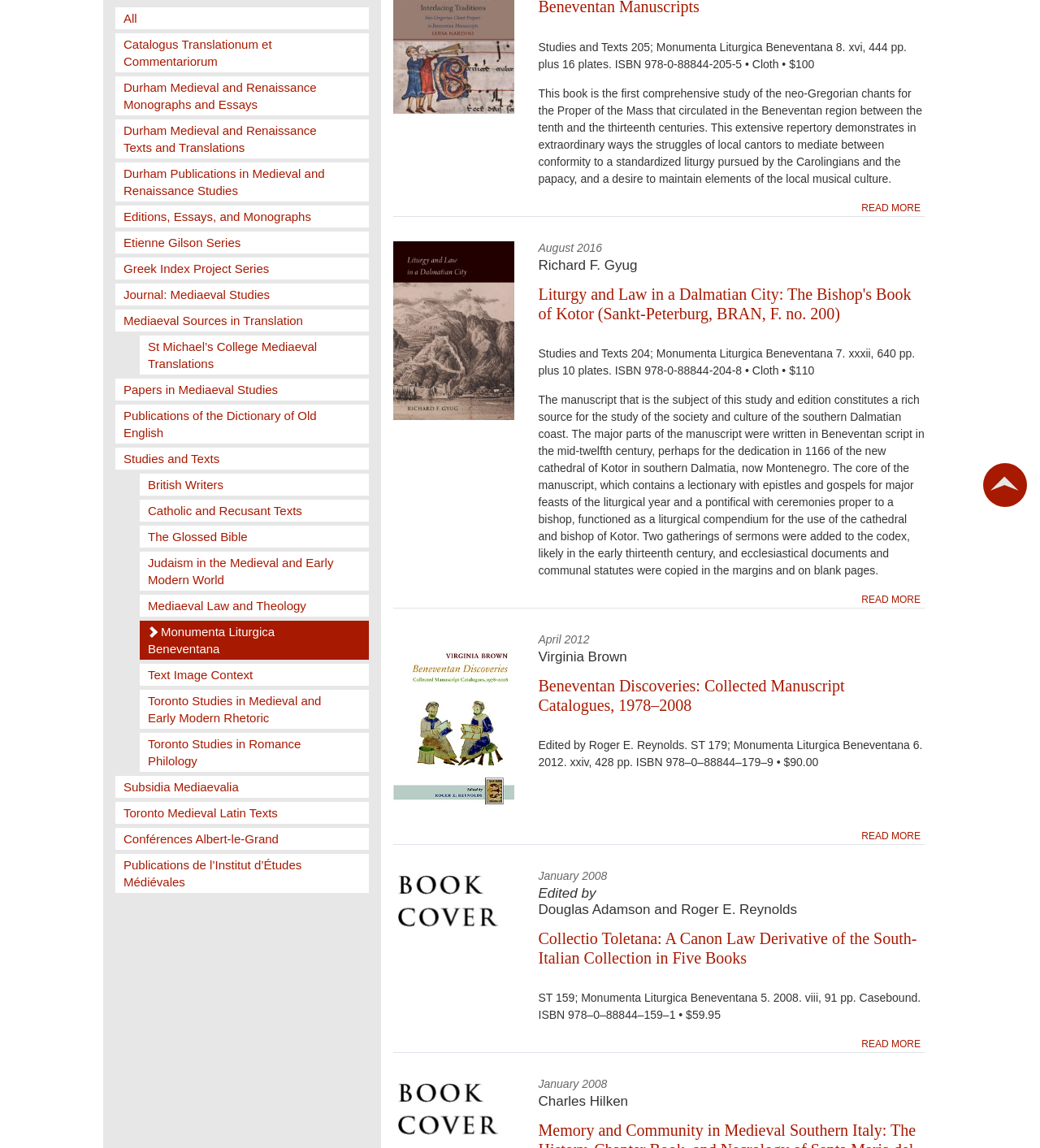Locate the bounding box coordinates for the element described below: "Etienne Gilson Series". The coordinates must be four float values between 0 and 1, formatted as [left, top, right, bottom].

[0.111, 0.202, 0.355, 0.221]